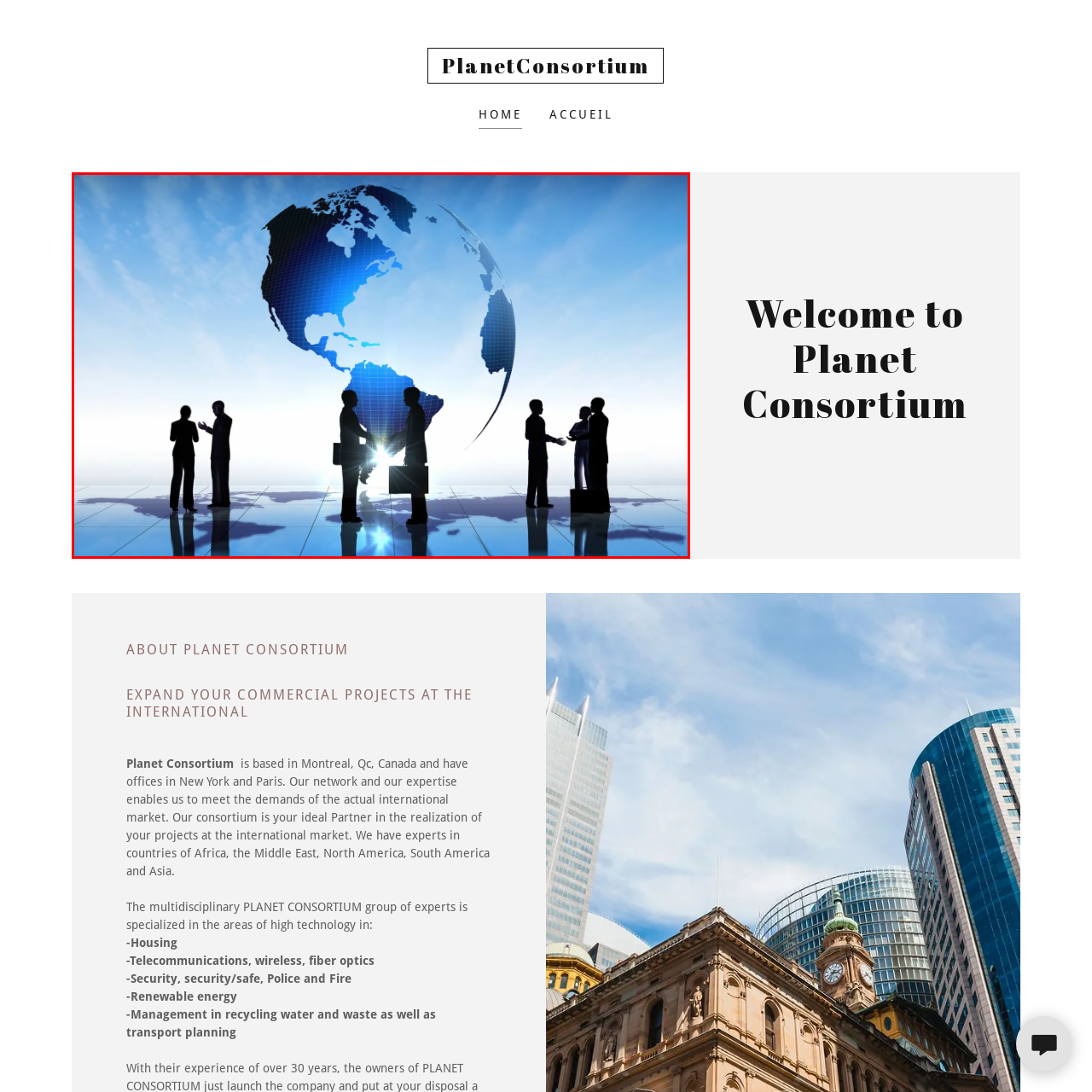Check the picture within the red bounding box and provide a brief answer using one word or phrase: What is the significance of the shadows on the floor?

Depth and connection